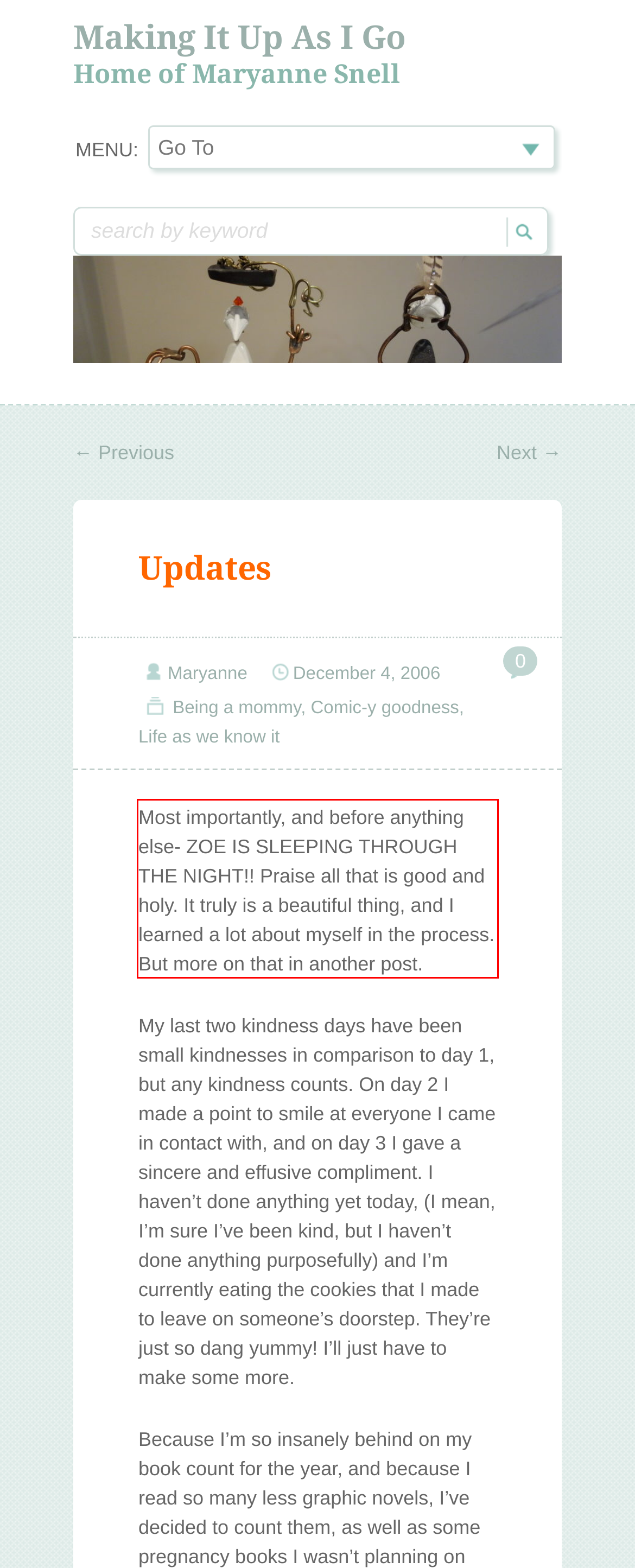Please extract the text content from the UI element enclosed by the red rectangle in the screenshot.

Most importantly, and before anything else- ZOE IS SLEEPING THROUGH THE NIGHT!! Praise all that is good and holy. It truly is a beautiful thing, and I learned a lot about myself in the process. But more on that in another post.